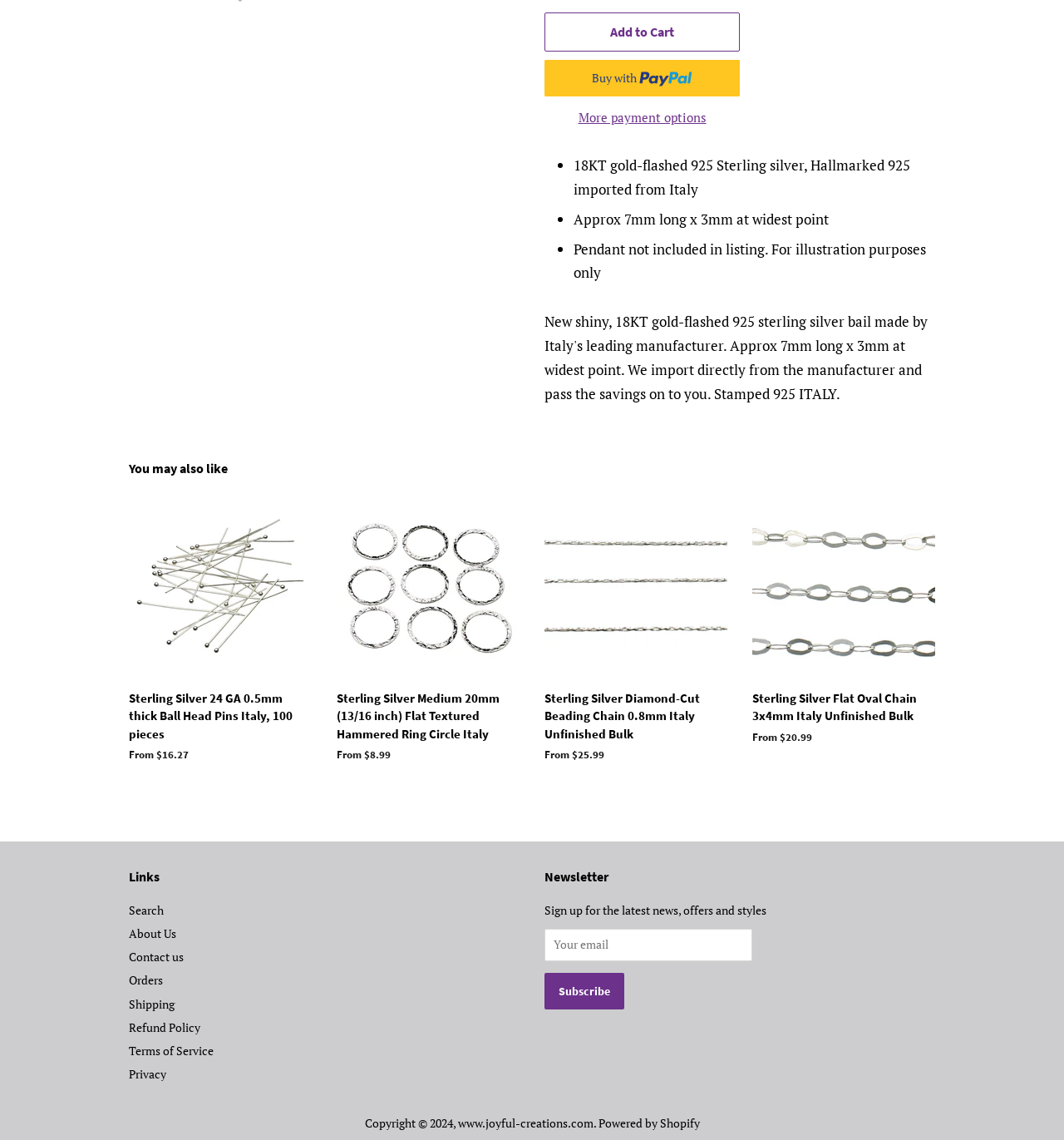Given the description "Shipping", determine the bounding box of the corresponding UI element.

[0.121, 0.874, 0.164, 0.887]